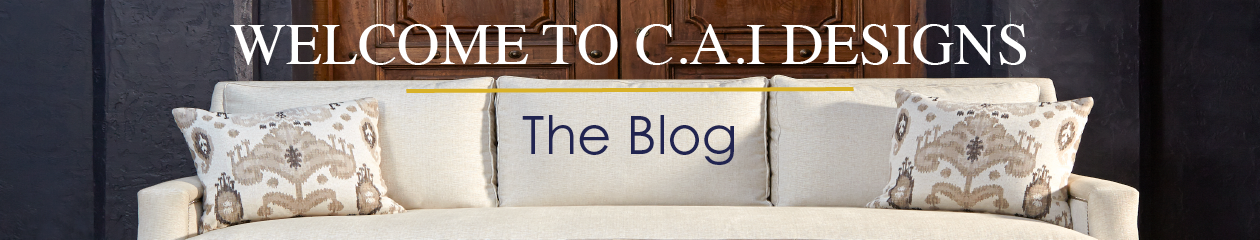What is the aesthetic appeal of the sofa?
Please provide a single word or phrase answer based on the image.

Enhanced by decorative pillows